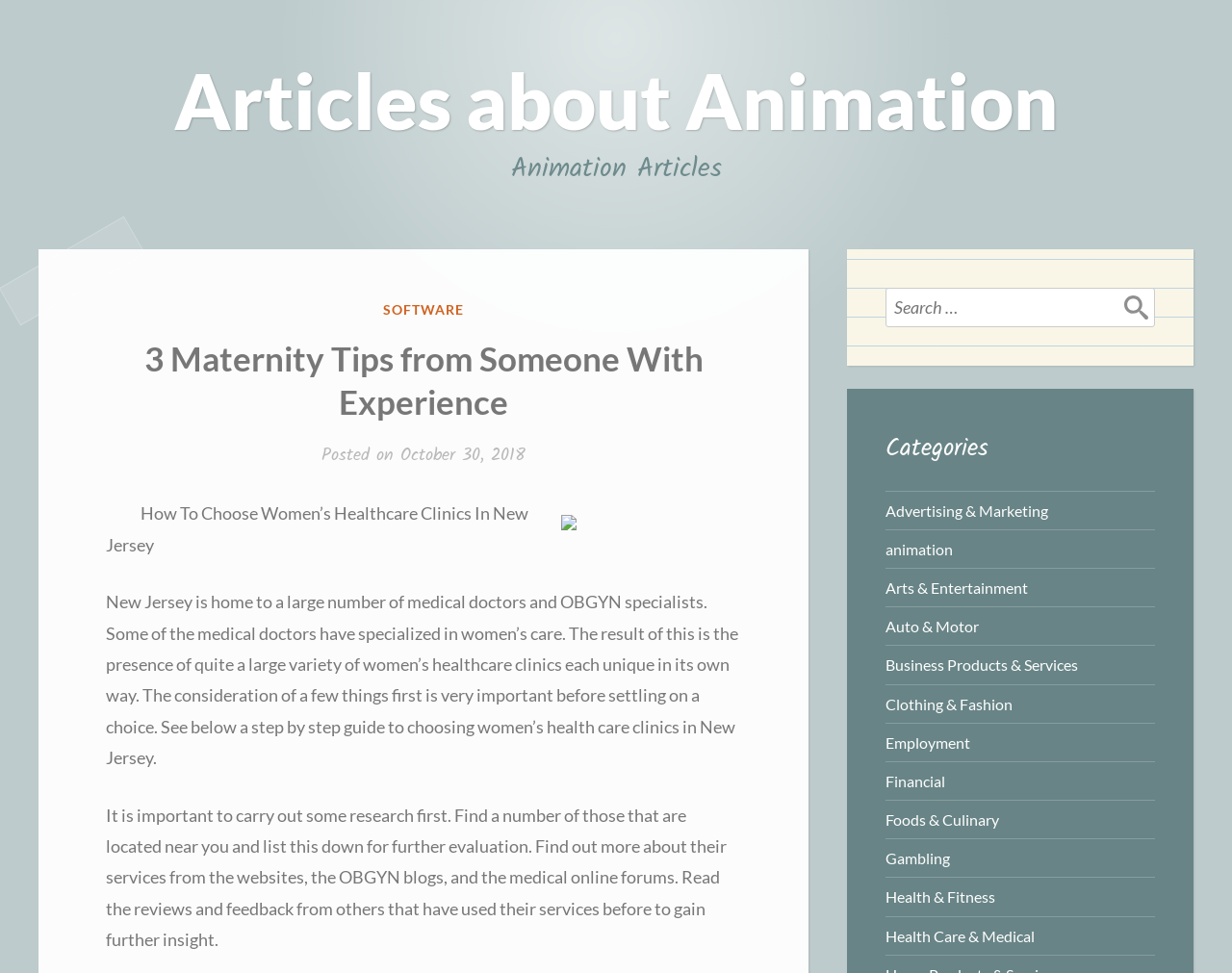Please provide the bounding box coordinate of the region that matches the element description: Health Care & Medical. Coordinates should be in the format (top-left x, top-left y, bottom-right x, bottom-right y) and all values should be between 0 and 1.

[0.719, 0.952, 0.84, 0.971]